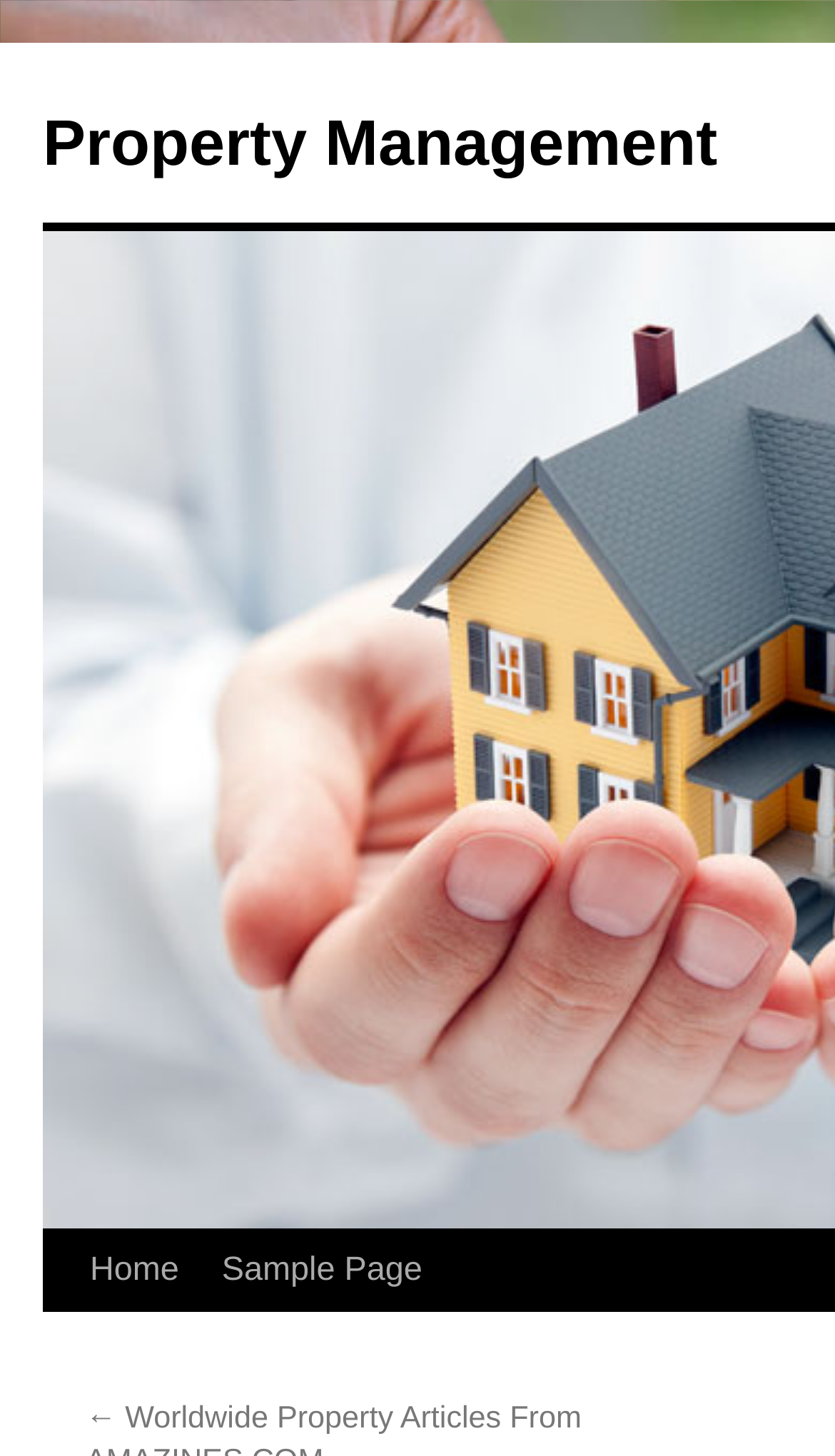Find the bounding box coordinates for the element described here: "Home".

None